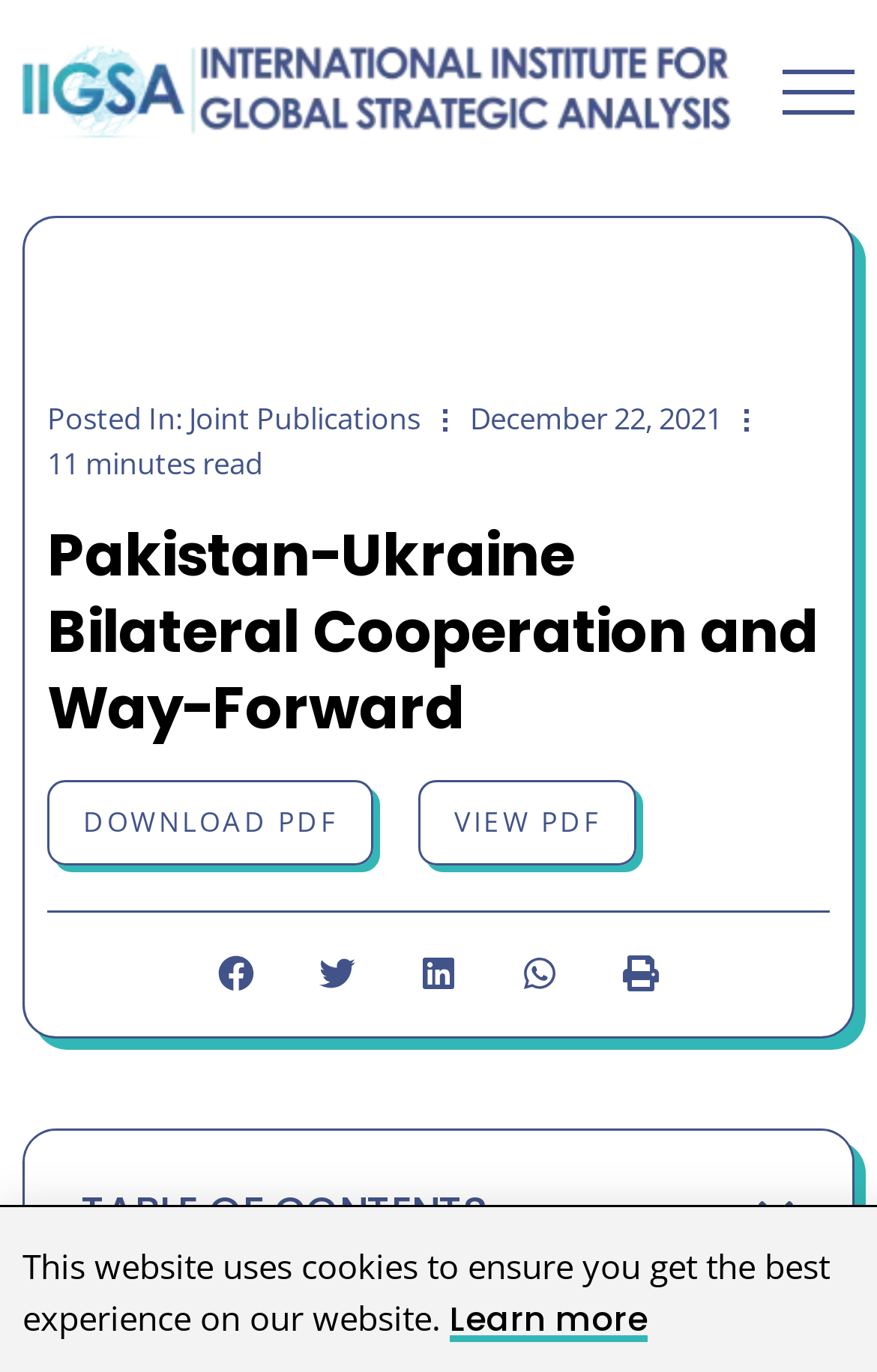Locate the bounding box coordinates of the element to click to perform the following action: 'Click the 'DOWNLOAD PDF' link'. The coordinates should be given as four float values between 0 and 1, in the form of [left, top, right, bottom].

[0.054, 0.569, 0.426, 0.631]